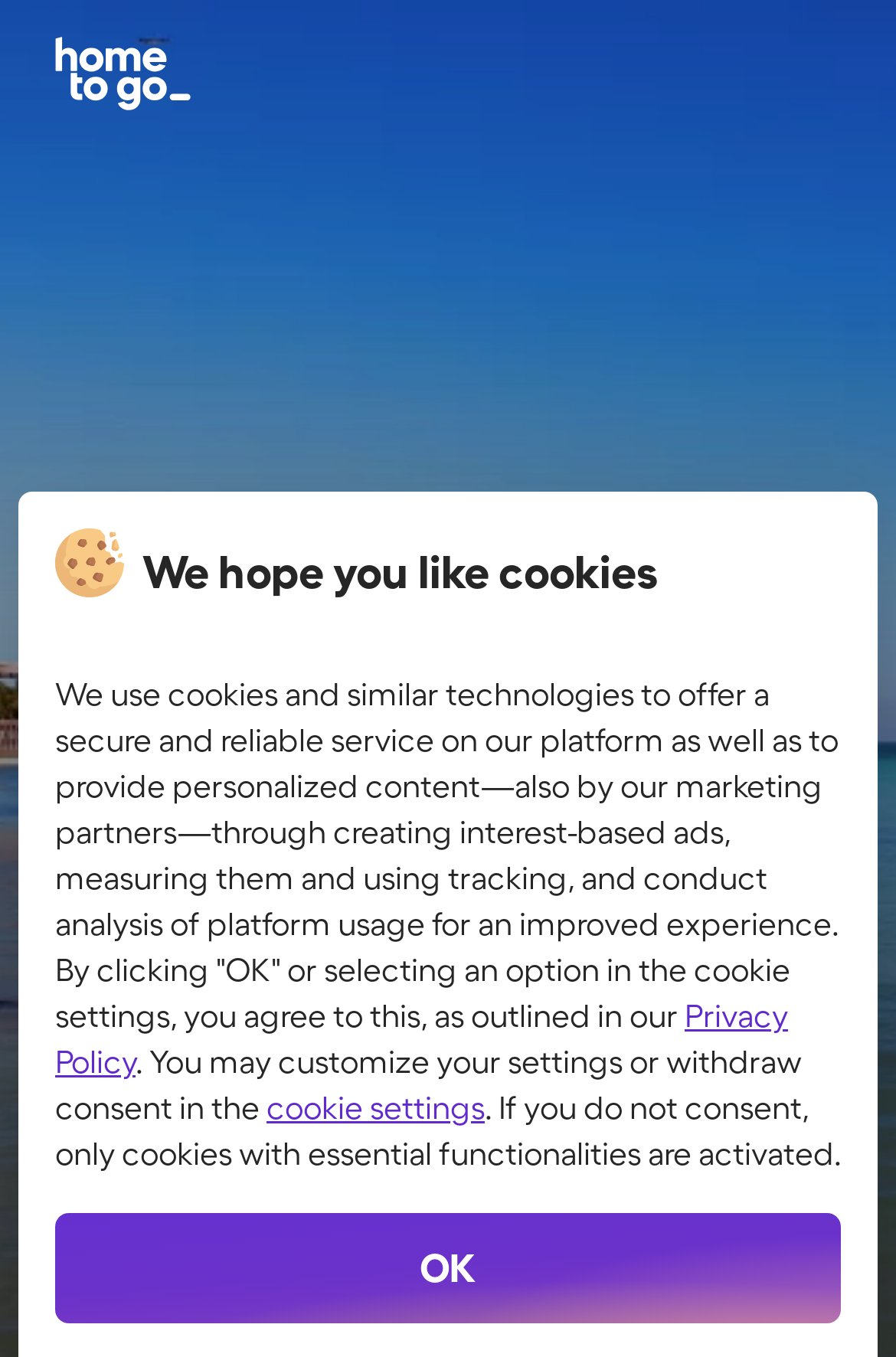Answer succinctly with a single word or phrase:
What is the duration of the Spring Break?

1 week between 2/1 and 4/30